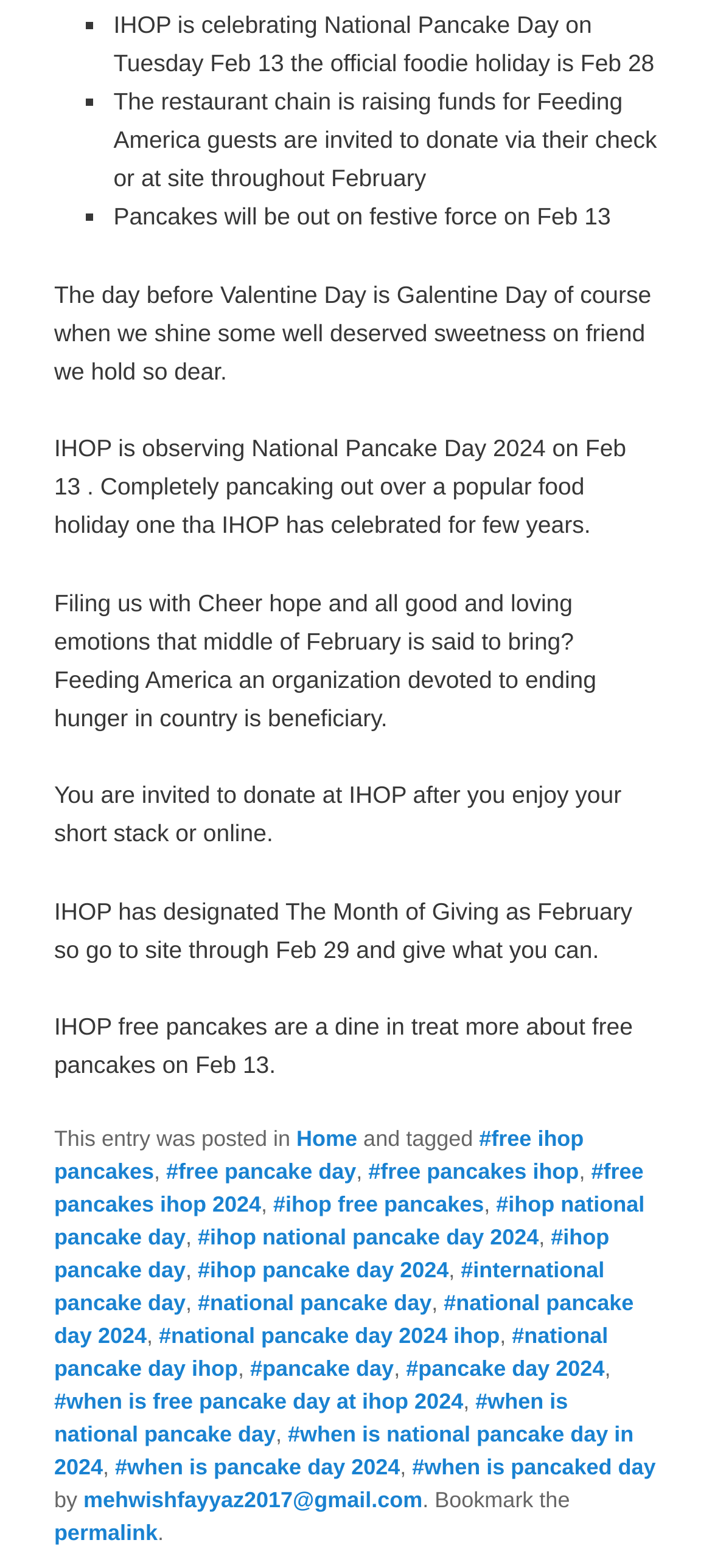Can you specify the bounding box coordinates for the region that should be clicked to fulfill this instruction: "Read more about free pancakes on Feb 13".

[0.076, 0.646, 0.889, 0.688]